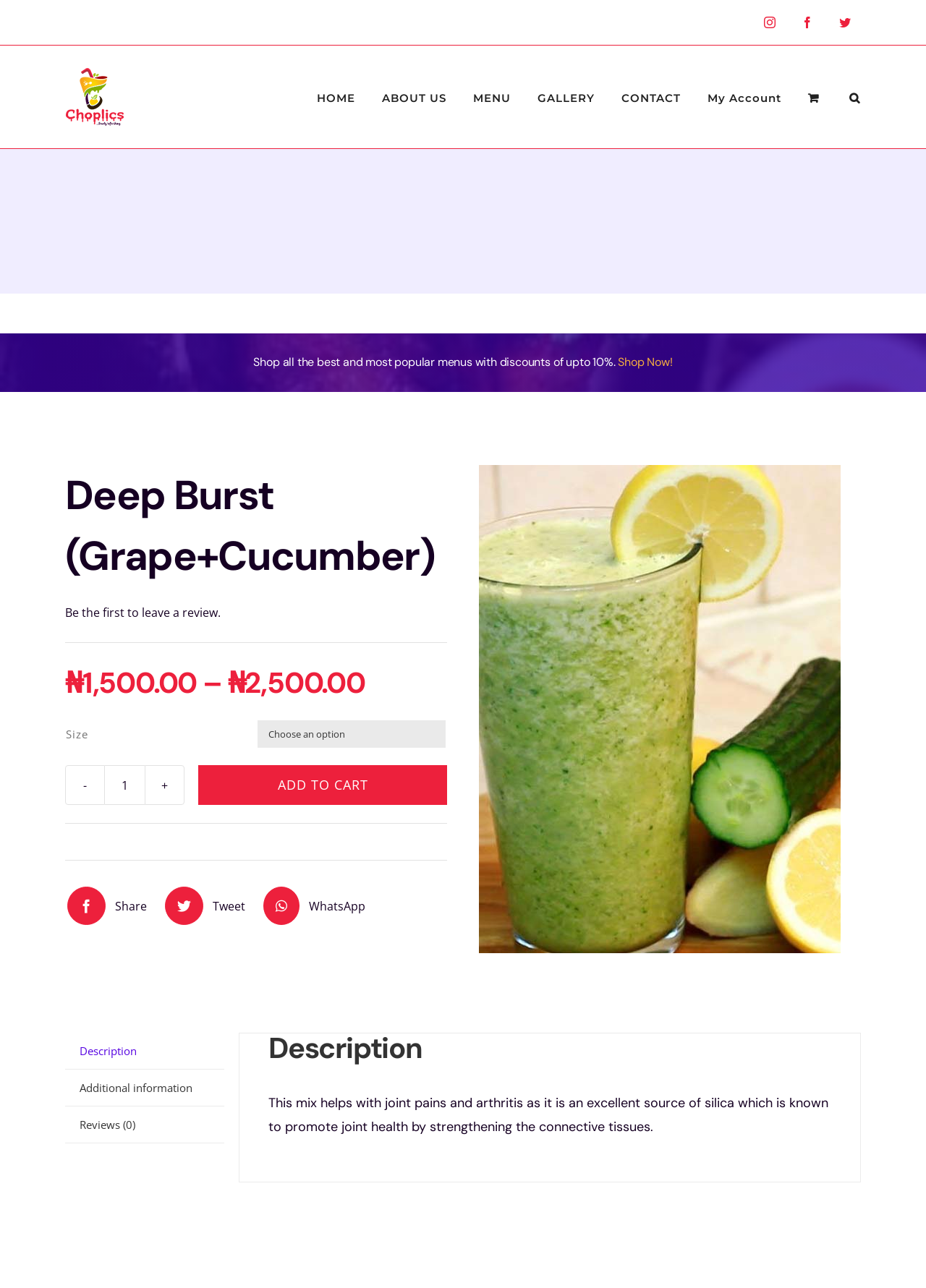Use a single word or phrase to answer the question:
What is the current quantity of the product?

1